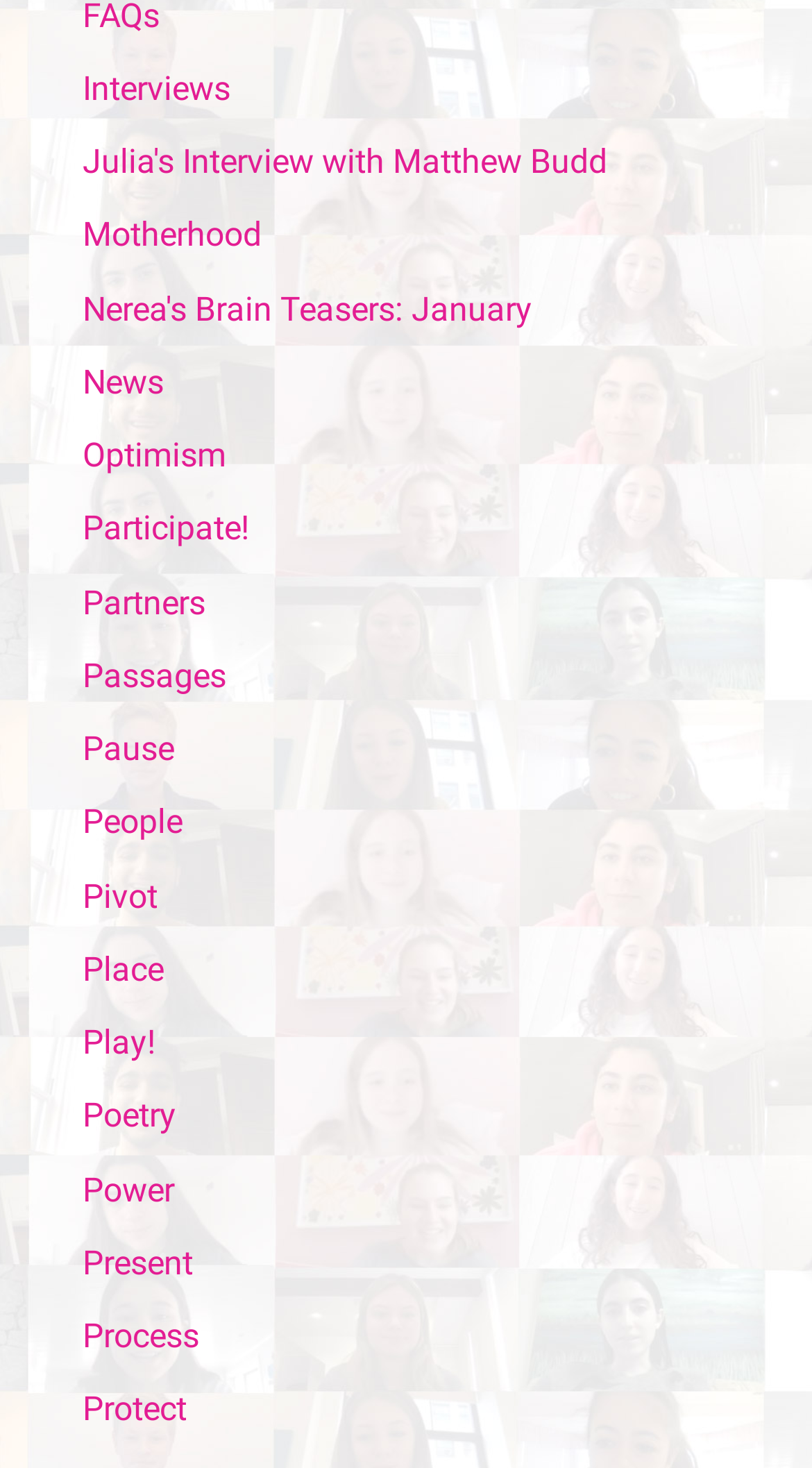Specify the bounding box coordinates of the area that needs to be clicked to achieve the following instruction: "Read about Motherhood".

[0.101, 0.147, 0.322, 0.174]